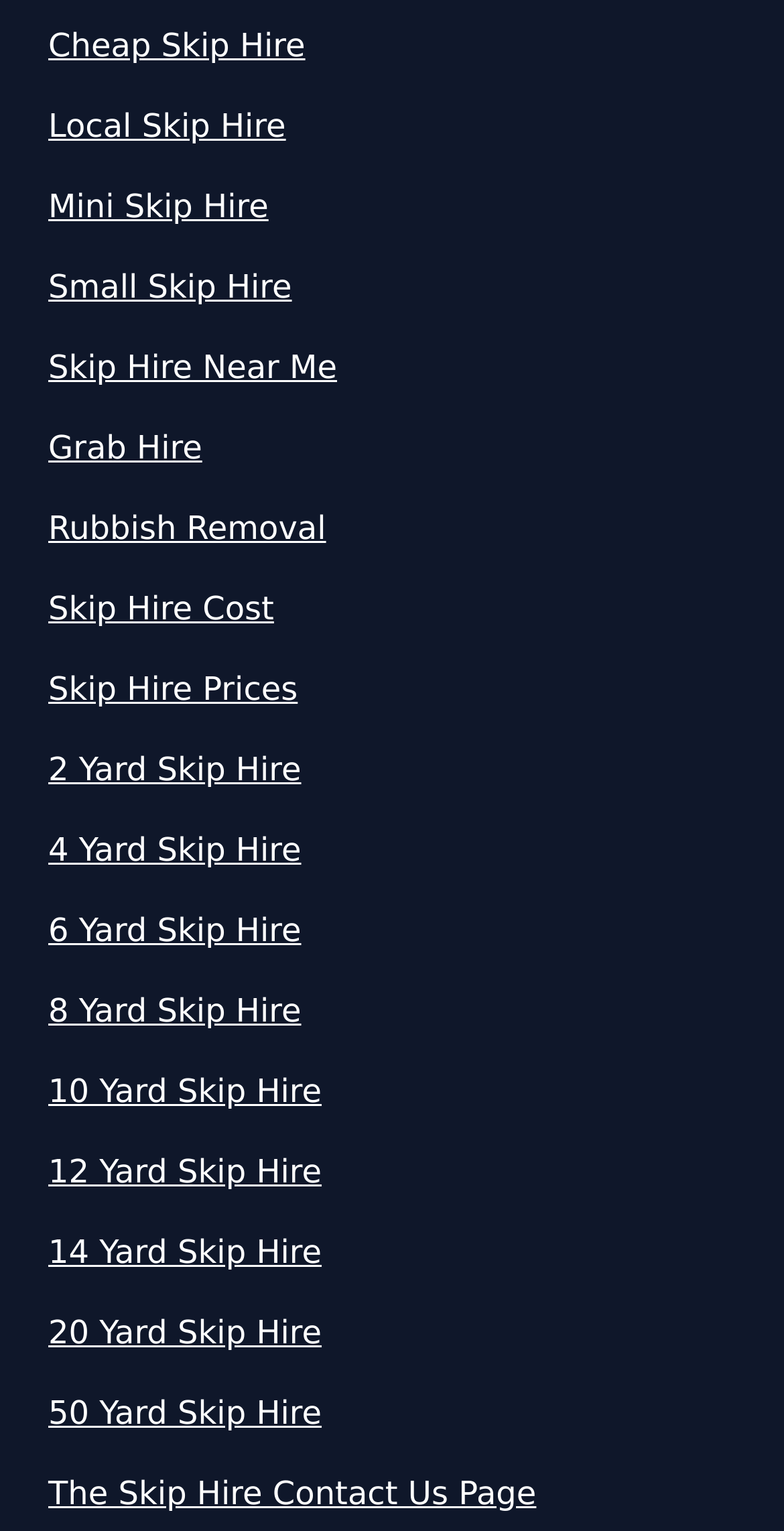What is the main service offered by this website? Based on the image, give a response in one word or a short phrase.

Skip Hire